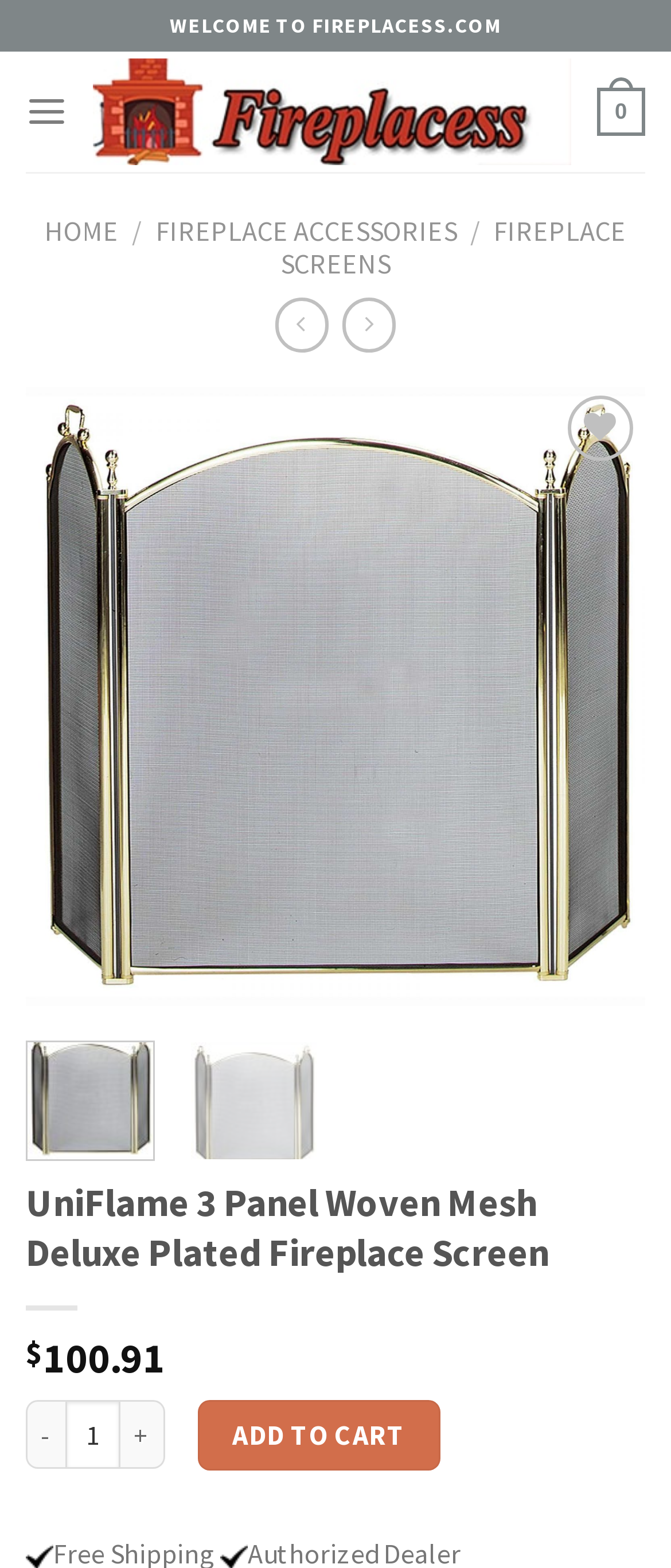Identify the title of the webpage and provide its text content.

UniFlame 3 Panel Woven Mesh Deluxe Plated Fireplace Screen